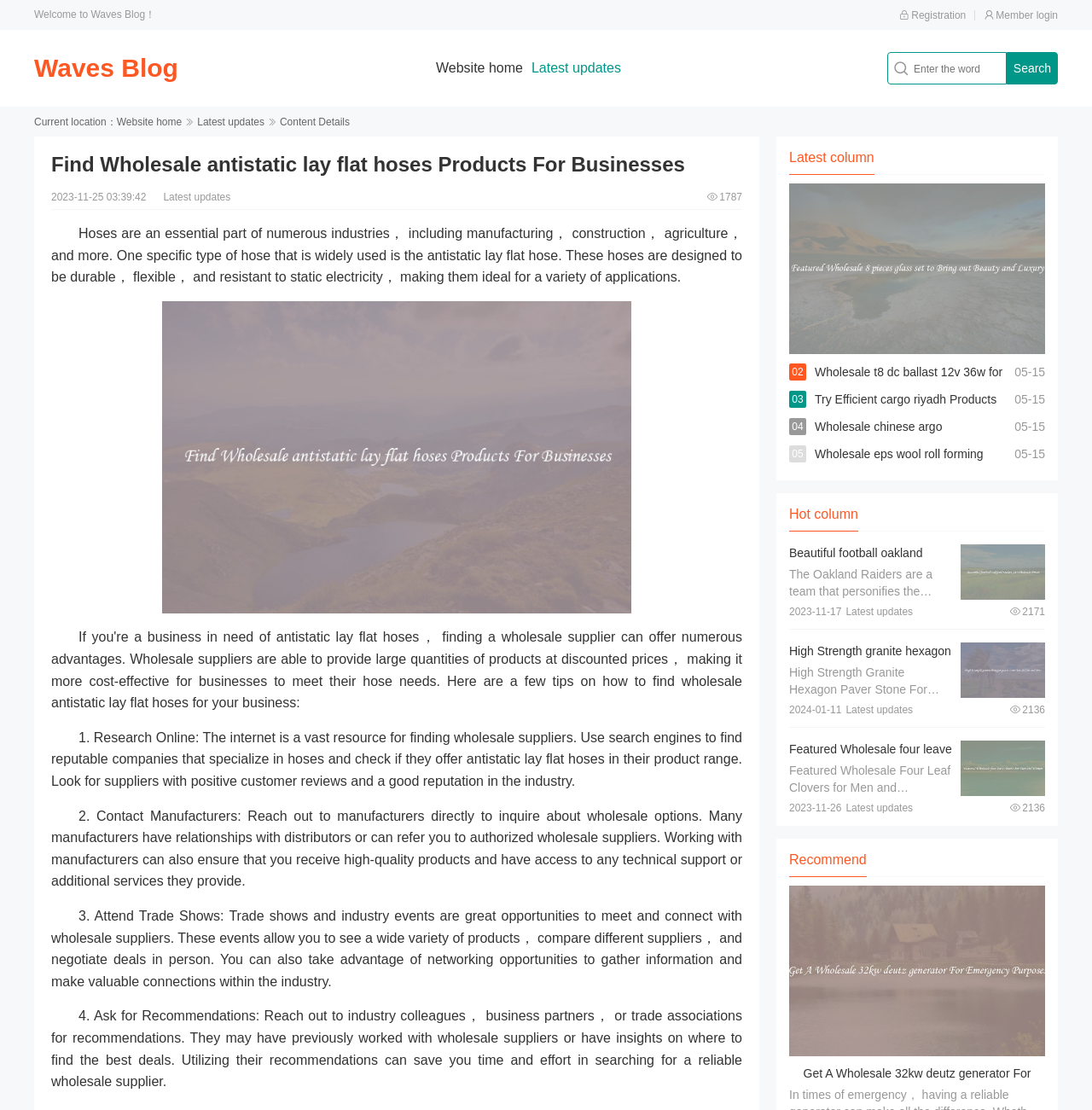Please provide the bounding box coordinates for the element that needs to be clicked to perform the instruction: "Search for a keyword". The coordinates must consist of four float numbers between 0 and 1, formatted as [left, top, right, bottom].

[0.812, 0.047, 0.922, 0.076]